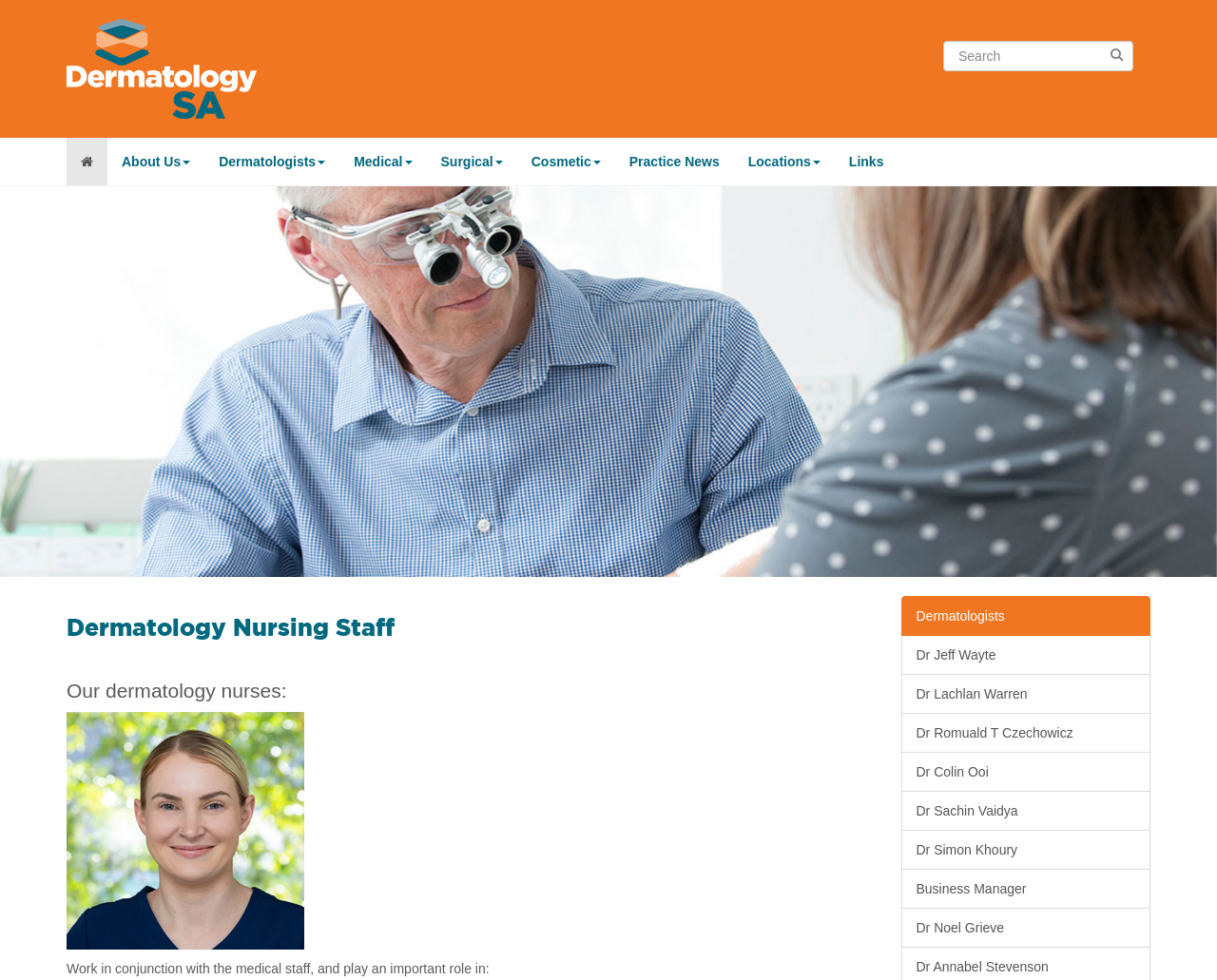What are the main sections of the practice's website?
Please answer the question with as much detail and depth as you can.

The main sections of the practice's website can be found in the top navigation menu, which includes buttons and links for About Us, Dermatologists, Medical, Surgical, Cosmetic, Practice News, Locations, and Links.